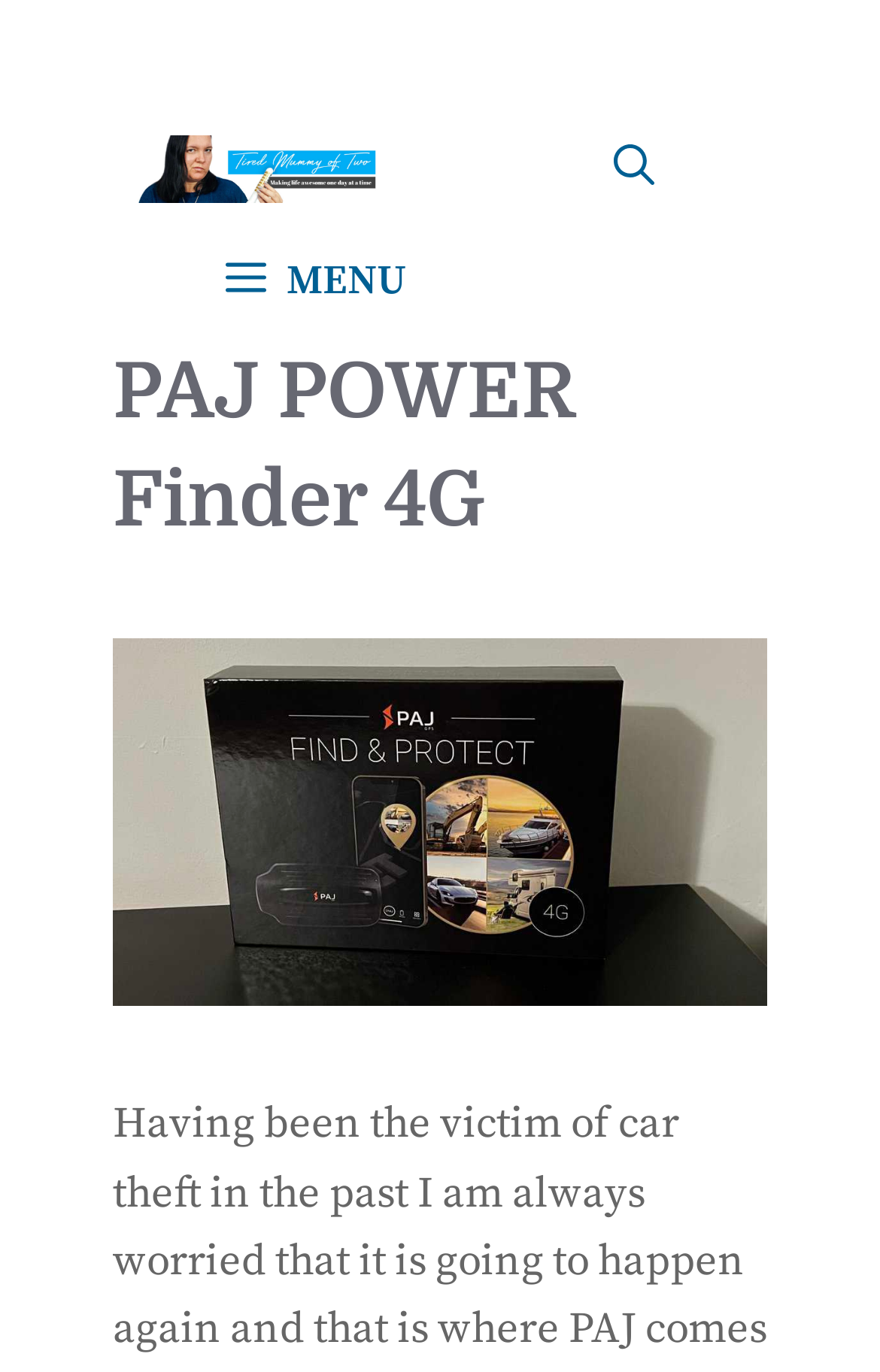What is the purpose of the search bar?
From the image, respond with a single word or phrase.

To search